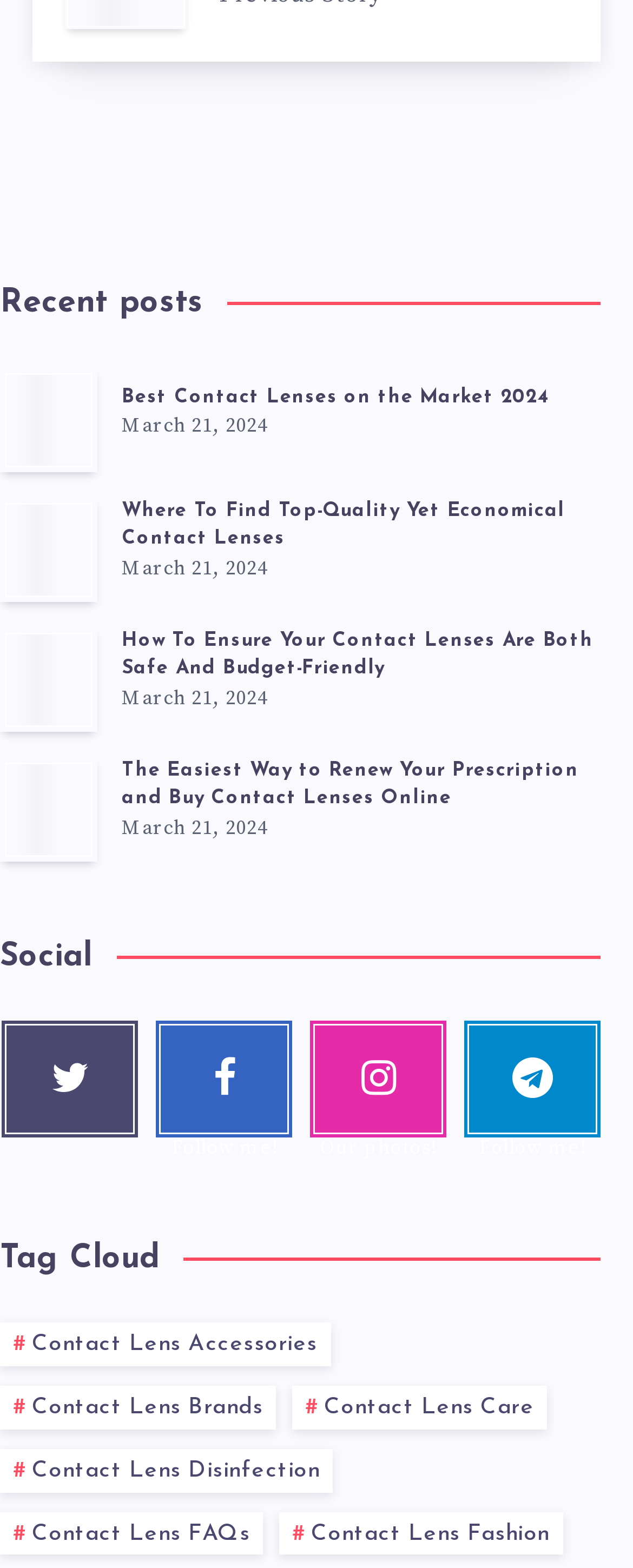Please identify the bounding box coordinates of the element's region that needs to be clicked to fulfill the following instruction: "Read the article about Best Contact Lenses on the Market 2024". The bounding box coordinates should consist of four float numbers between 0 and 1, i.e., [left, top, right, bottom].

[0.0, 0.235, 0.154, 0.301]